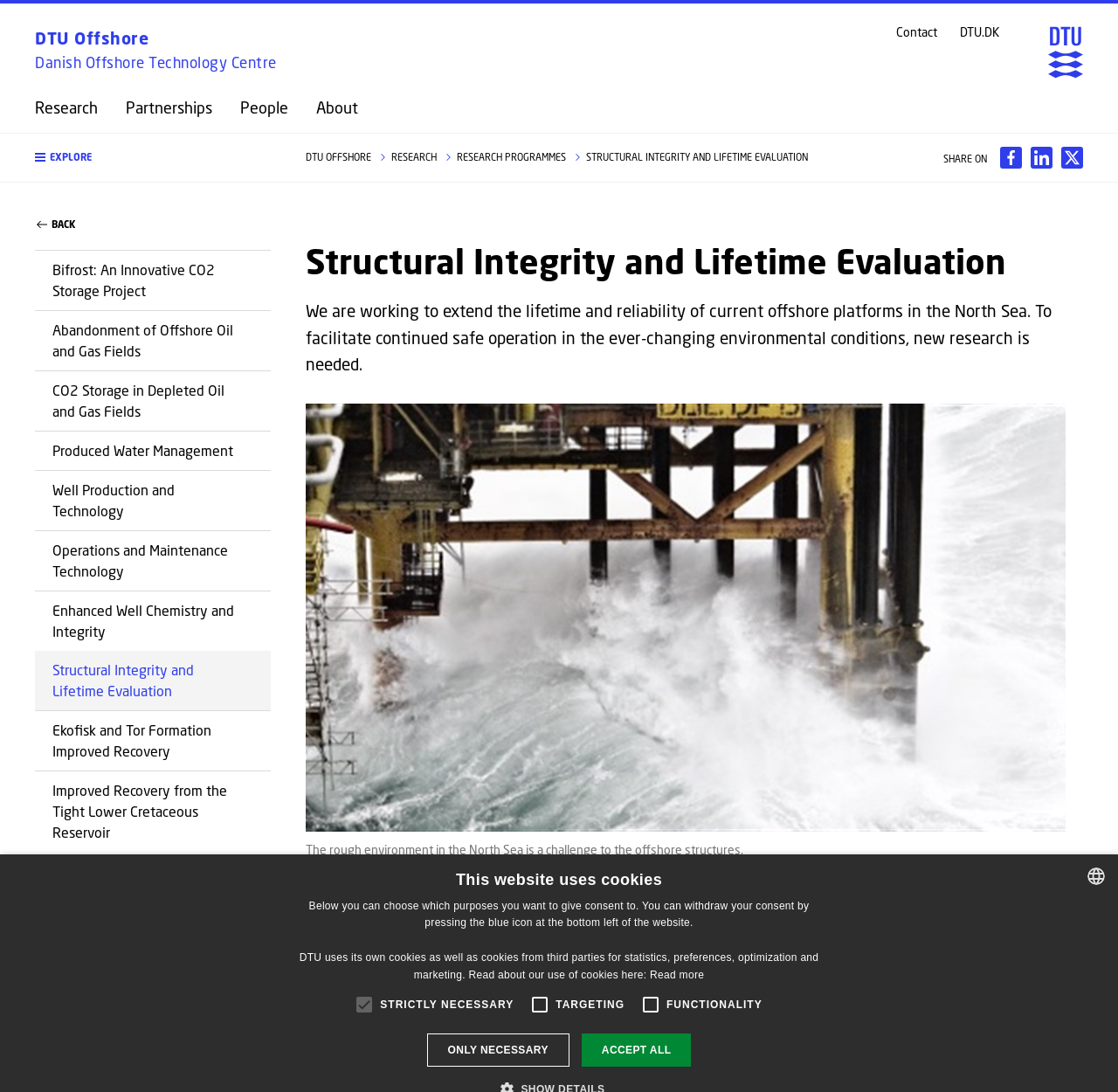What is the language of the webpage?
Examine the webpage screenshot and provide an in-depth answer to the question.

The language of the webpage can be found at the bottom of the webpage, where it says 'DANISH' and 'ENGLISH', indicating that the webpage is available in both languages.